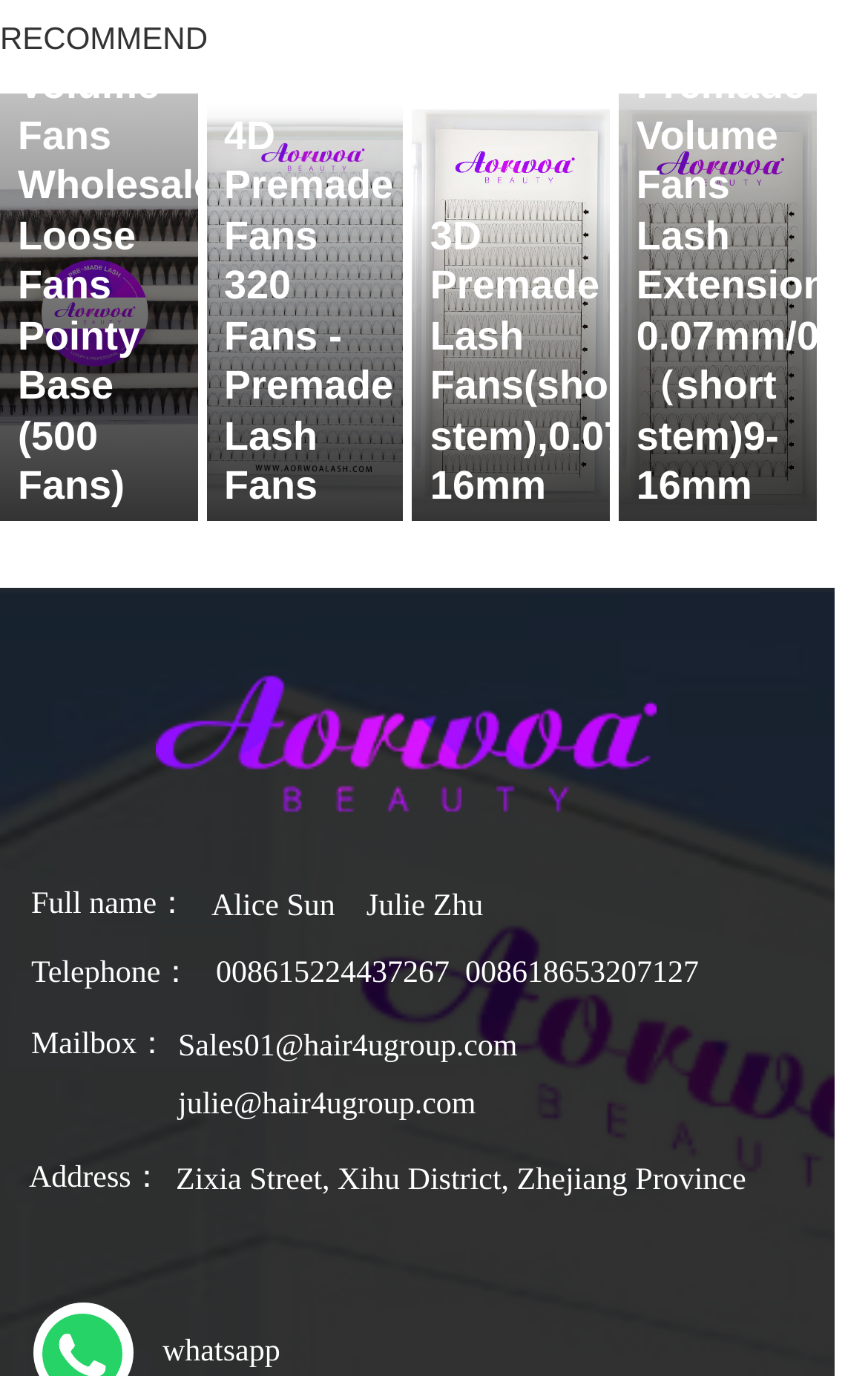What is the company's WhatsApp contact?
Please respond to the question with as much detail as possible.

I found the WhatsApp contact information under the 'Telephone:' label, which is 'whatsapp'.